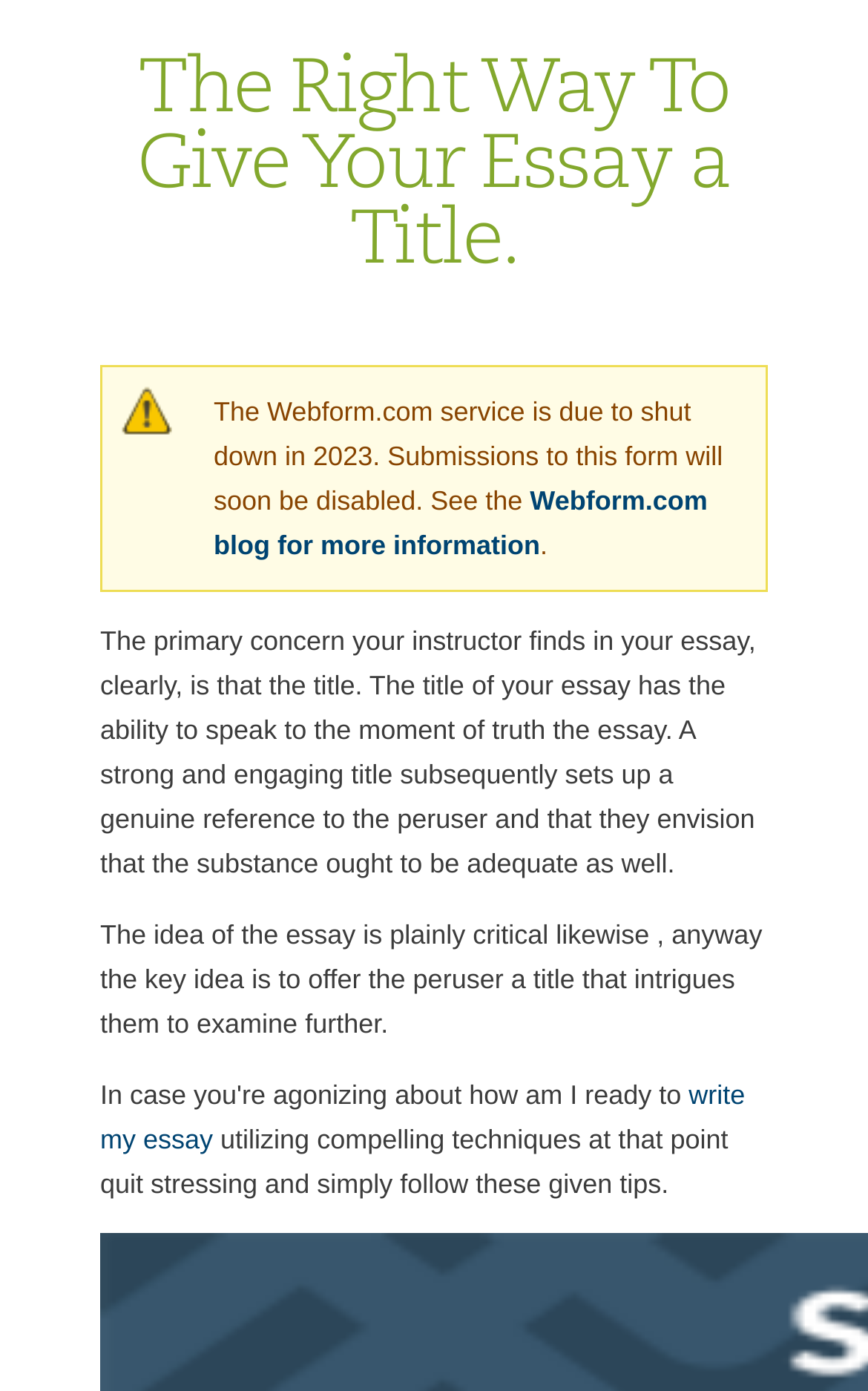Offer a detailed explanation of the webpage layout and contents.

The webpage is about providing guidance on how to title an essay effectively. At the top-left corner, there is a link to "Skip to main content". Below it, a heading with the title "The Right Way To Give Your Essay a Title" is prominently displayed. 

To the right of the title, a warning message is displayed, indicating that the Webform.com service will shut down in 2023 and submissions to the form will soon be disabled. A link to the Webform.com blog for more information is provided below the warning message.

The main content of the webpage consists of two paragraphs of text. The first paragraph explains the importance of a strong and engaging title in an essay, stating that it sets up a genuine reference to the reader and makes them expect the content to be adequate. The second paragraph emphasizes the significance of the essay's idea and provides a tip to offer the reader a title that intrigues them to examine further.

Below the two paragraphs, a link to "write my essay" is provided, followed by a sentence that suggests utilizing compelling techniques to title an essay effectively. Overall, the webpage appears to be a resource for individuals seeking guidance on how to title their essays effectively.